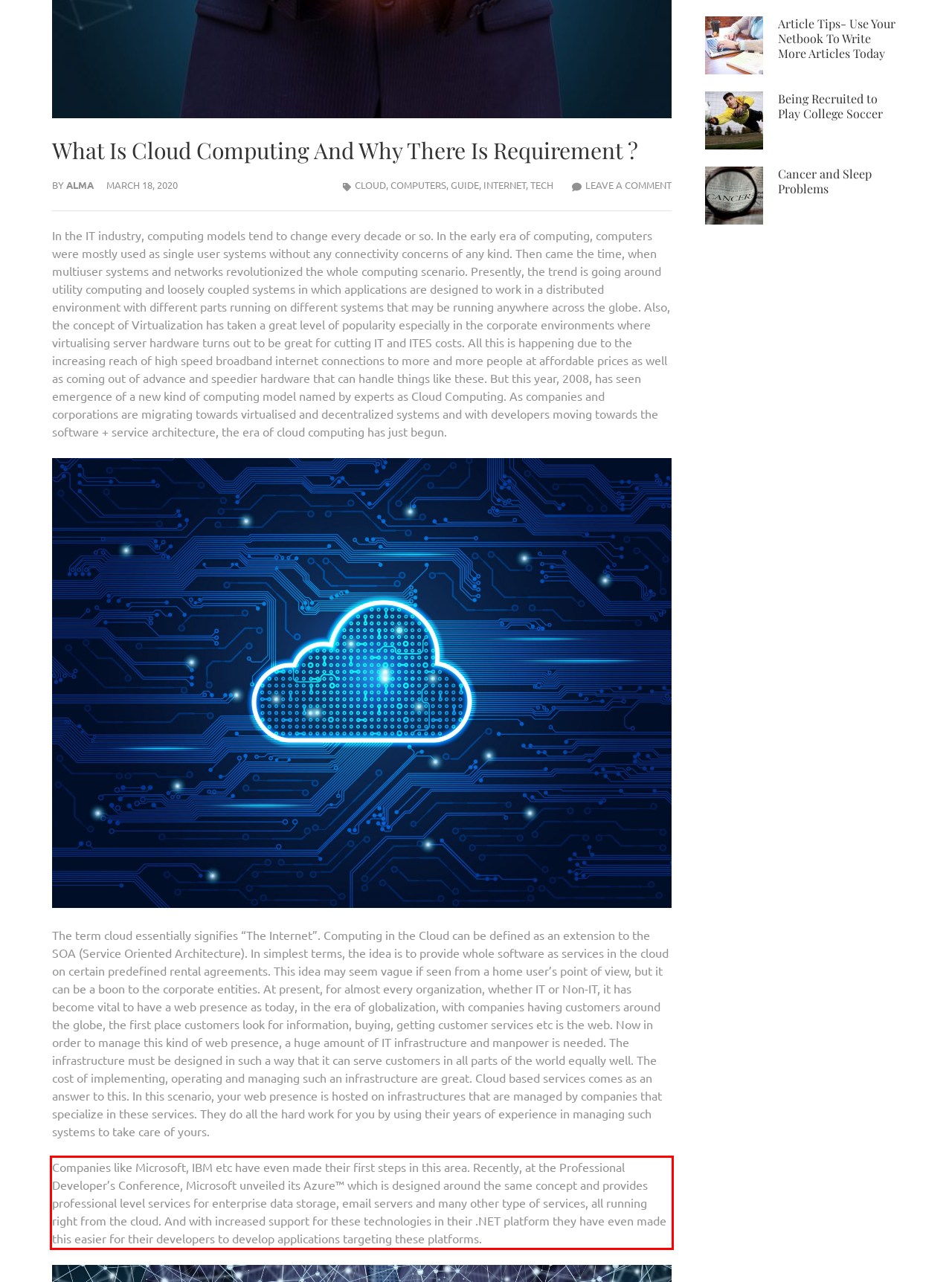Given the screenshot of the webpage, identify the red bounding box, and recognize the text content inside that red bounding box.

Companies like Microsoft, IBM etc have even made their first steps in this area. Recently, at the Professional Developer’s Conference, Microsoft unveiled its Azure™ which is designed around the same concept and provides professional level services for enterprise data storage, email servers and many other type of services, all running right from the cloud. And with increased support for these technologies in their .NET platform they have even made this easier for their developers to develop applications targeting these platforms.